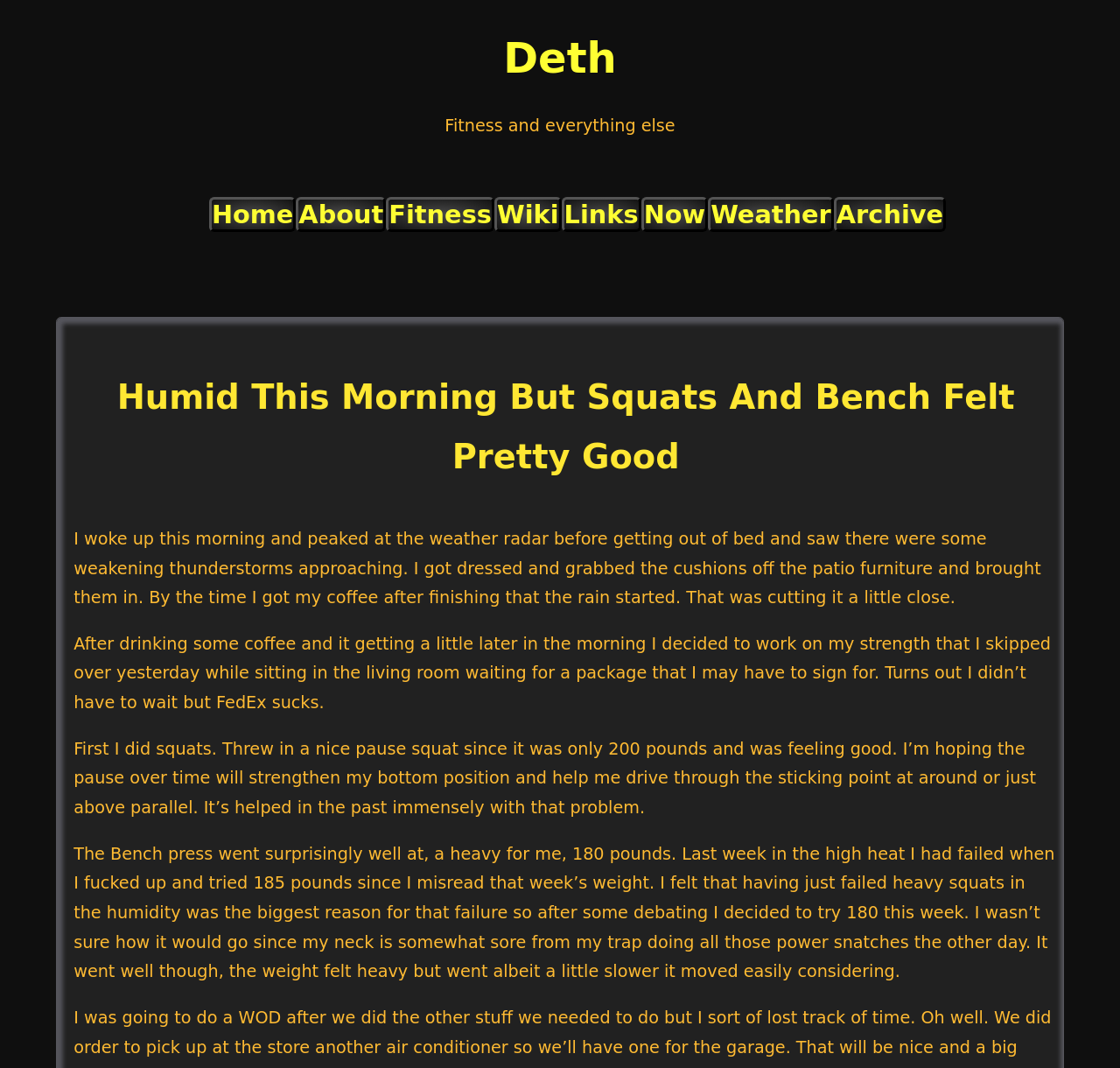Provide the bounding box coordinates of the UI element this sentence describes: "Home".

[0.187, 0.185, 0.264, 0.217]